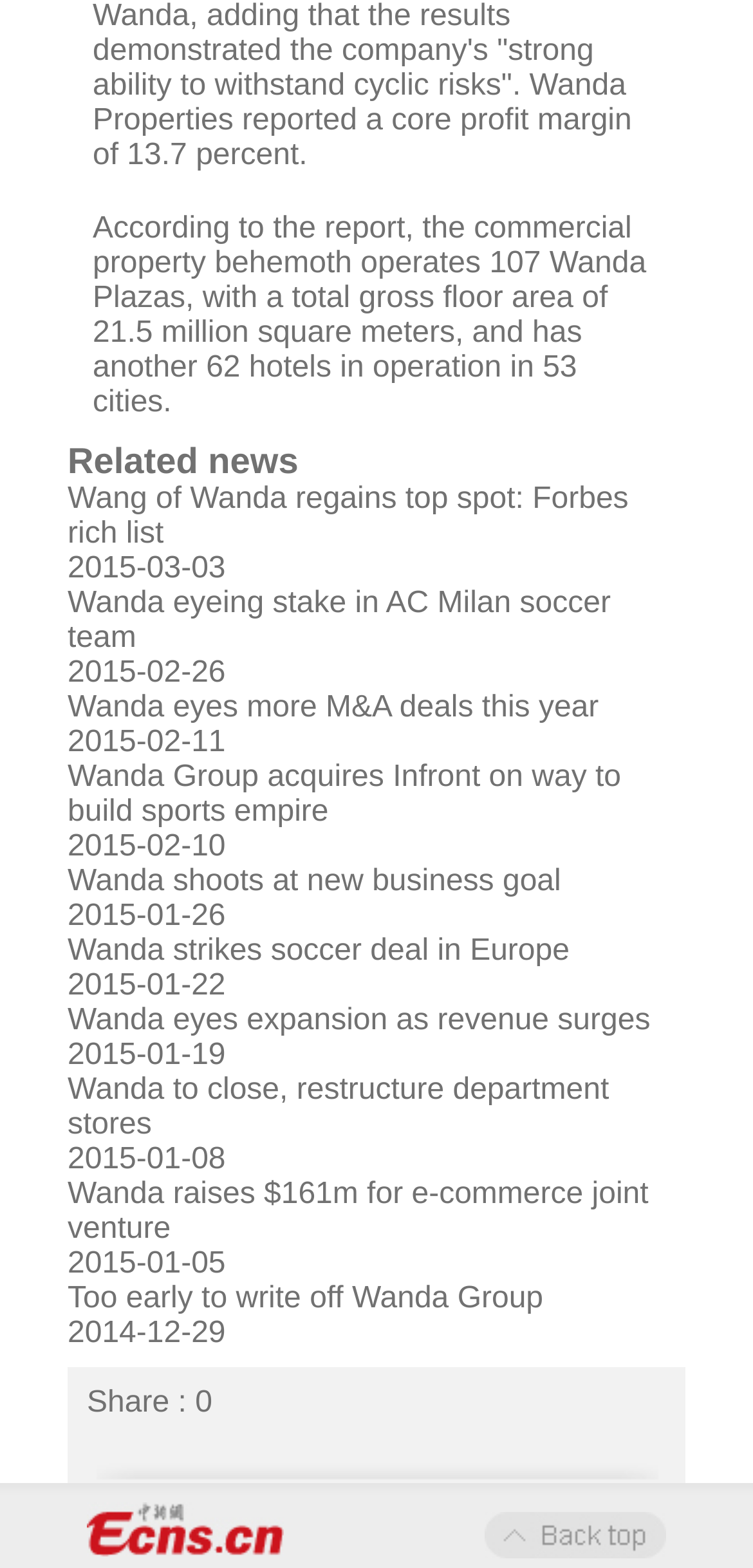Please identify the bounding box coordinates of the clickable area that will allow you to execute the instruction: "Check the date of the news about Wanda Group acquires Infront".

[0.09, 0.53, 0.3, 0.55]